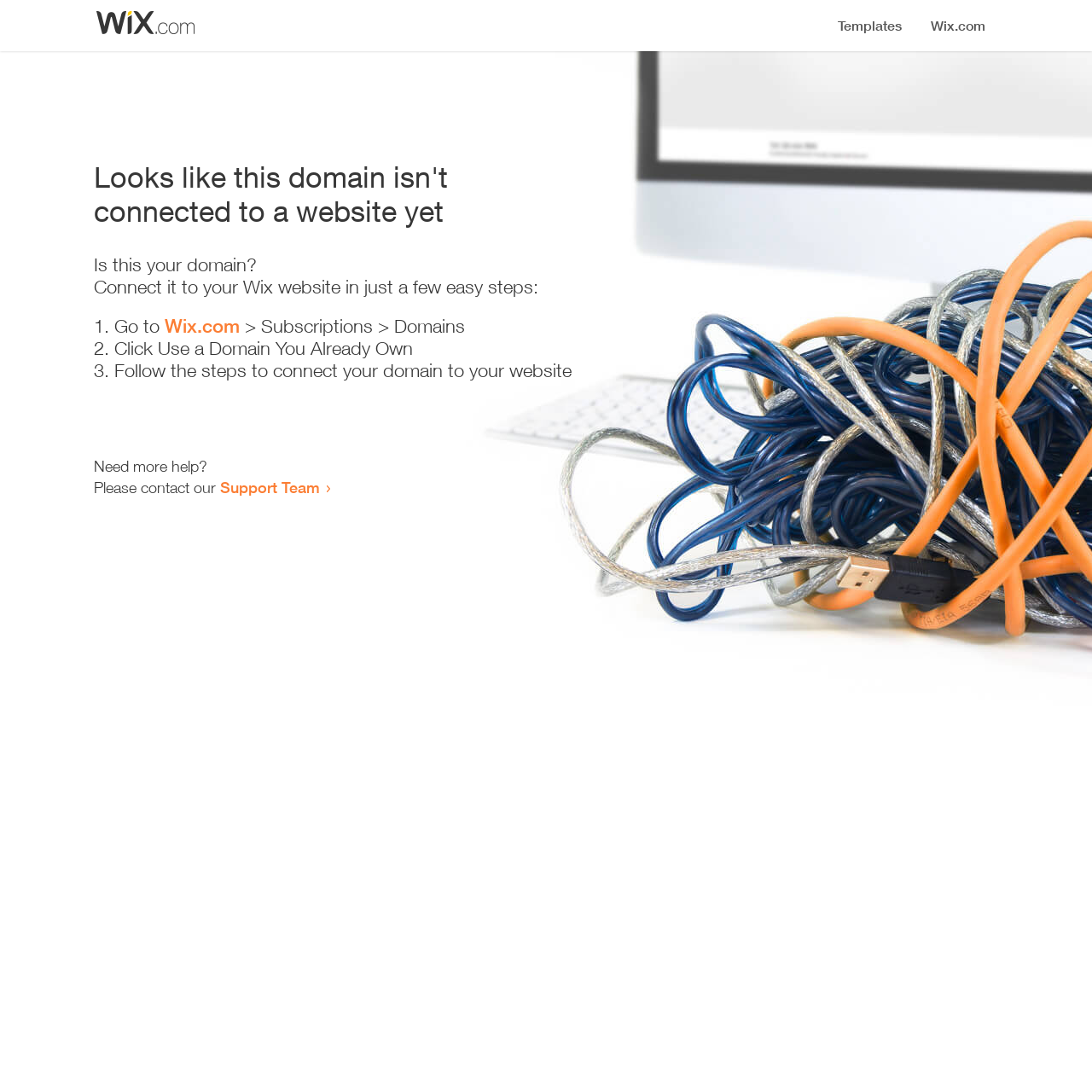Provide the bounding box coordinates of the HTML element described as: "Course, programme and group webs". The bounding box coordinates should be four float numbers between 0 and 1, i.e., [left, top, right, bottom].

None